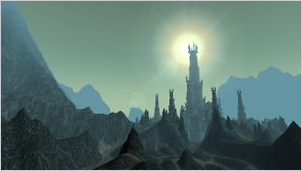Analyze the image and deliver a detailed answer to the question: What is the setting of the image?

The caption describes the backdrop of the image as rugged mountains and a misty sky, which sets the scene for the tower.